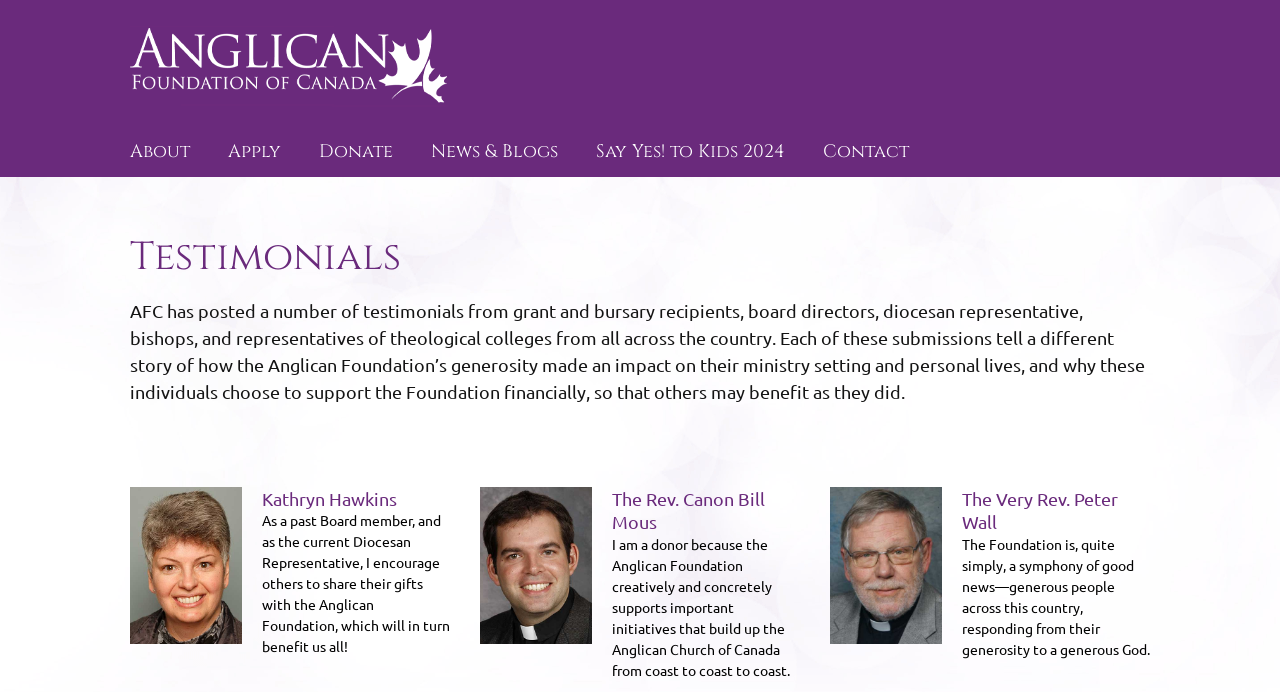Describe the webpage in detail, including text, images, and layout.

The webpage is dedicated to showcasing testimonials from various individuals who have received grants and bursaries from the Anglican Foundation of Canada. At the top of the page, there is a header section with a logo of the Anglican Foundation of Canada, which is an image with a link to the foundation's homepage. Below the logo, there is a navigation menu with links to different sections of the website, including "About", "Apply", "Donate", "News & Blogs", "Say Yes! to Kids 2024", and "Contact".

The main content of the page is divided into three sections, each containing a testimonial from a different individual. The first section features a testimonial from Kathryn Hawkins, with a heading and a link to her full testimonial. Below the heading, there is a quote from Kathryn Hawkins, which is a brief summary of her testimonial. To the left of the quote, there is a small image of Kathryn Hawkins.

The second section features a testimonial from The Rev. Canon Bill Mous, with a similar layout to the first section. The third section features a testimonial from The Very Rev. Peter Wall, again with a similar layout.

Each testimonial section takes up approximately one-third of the page's width, and they are arranged horizontally across the page. The quotes from each individual are summarized and provide a brief insight into their experiences with the Anglican Foundation of Canada.